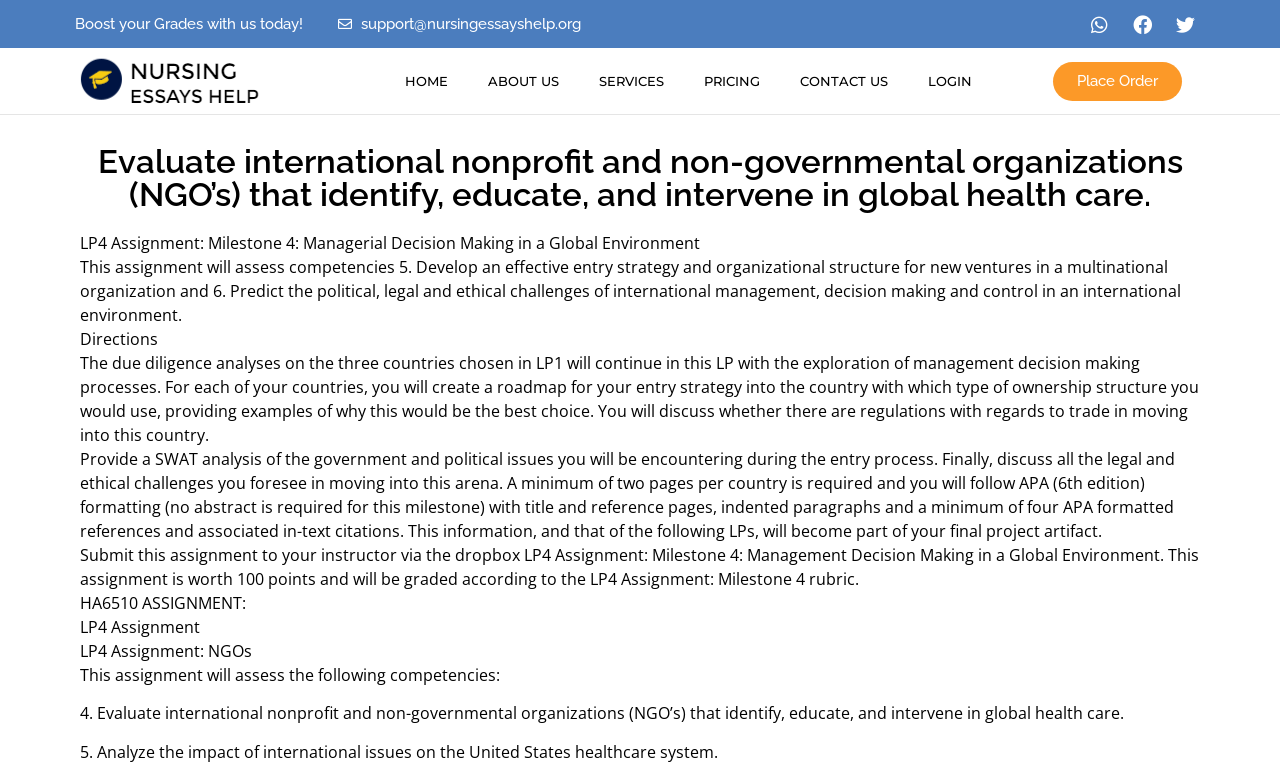Give a one-word or one-phrase response to the question:
What is the formatting style required for the LP4 assignment?

APA 6th edition